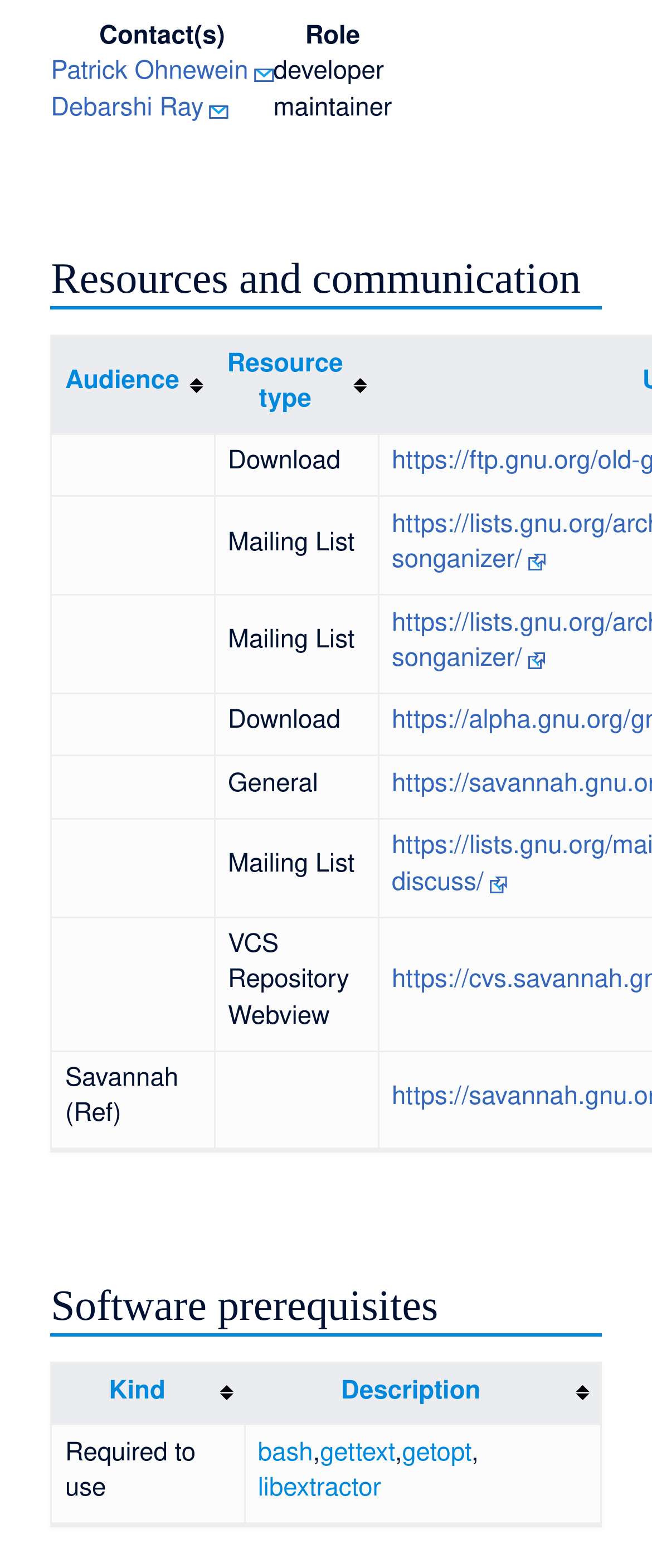Give a one-word or short-phrase answer to the following question: 
What is the resource type for the second row?

Download